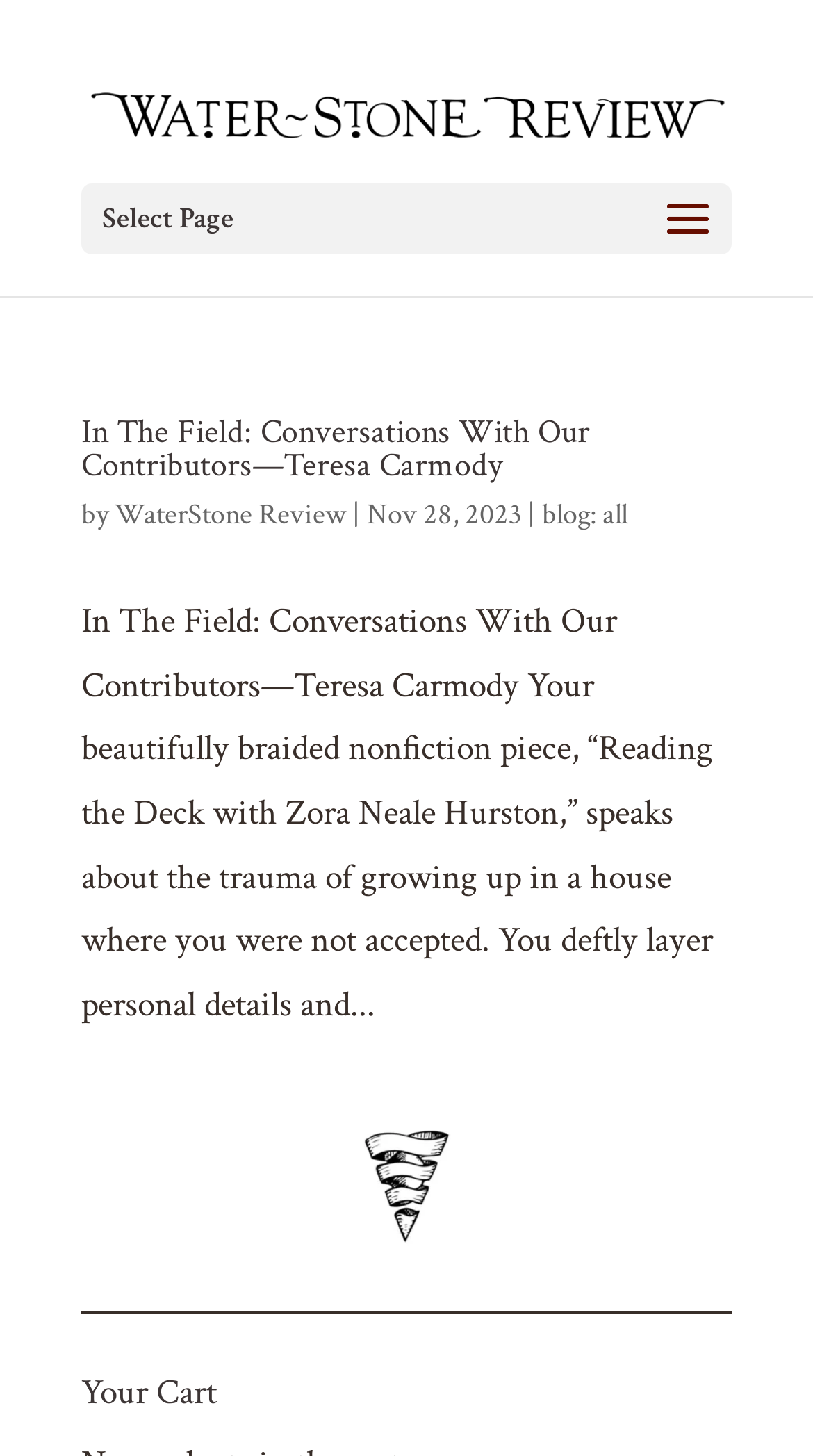What is the name of the review? Based on the screenshot, please respond with a single word or phrase.

Water~Stone Review